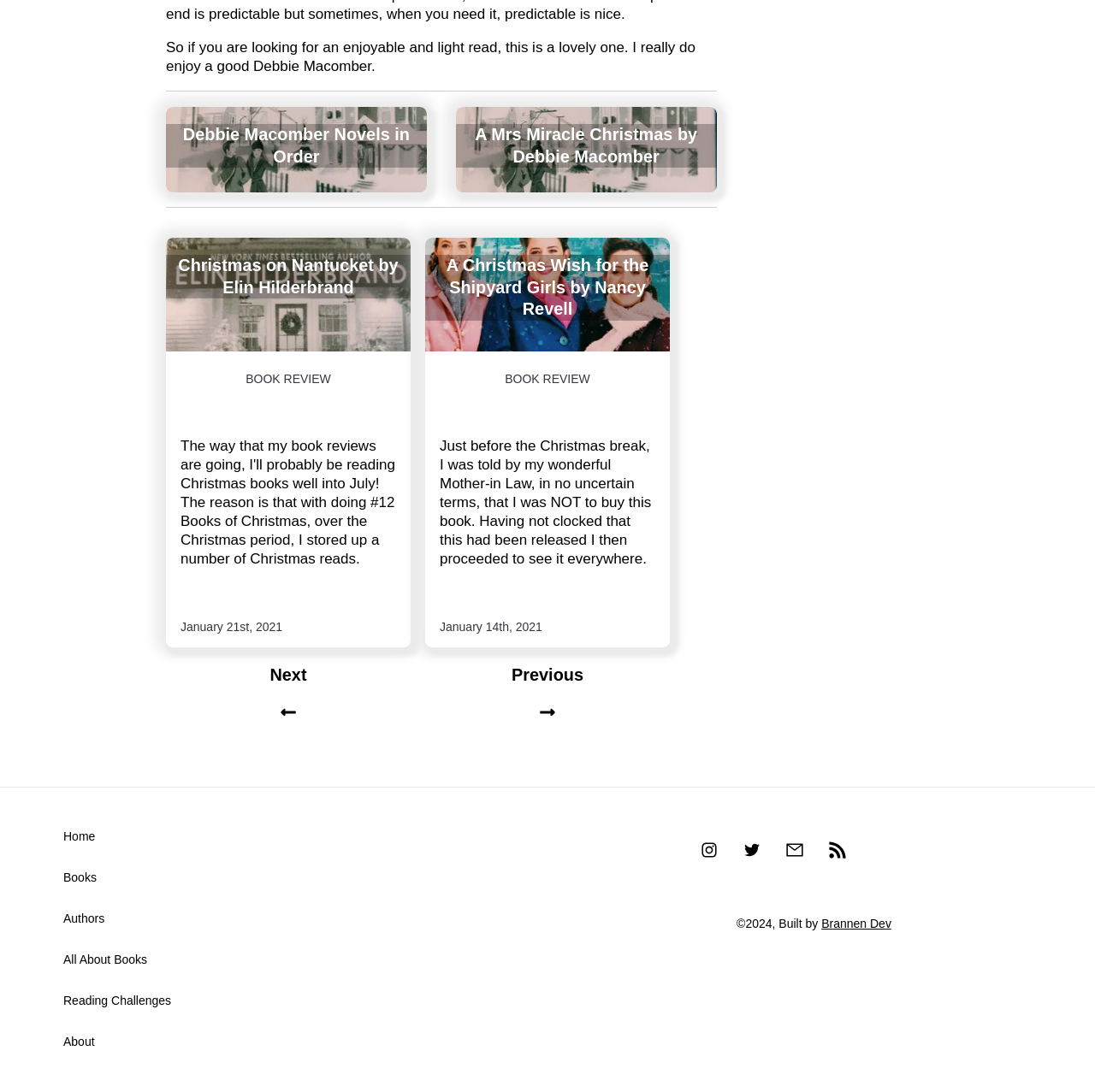Using the image as a reference, answer the following question in as much detail as possible:
What is the purpose of the menu items 'Home', 'Books', 'Authors', etc.?

The menu items 'Home', 'Books', 'Authors', etc. are likely used to navigate to different sections of the website, such as the homepage, book reviews, author information, and more.